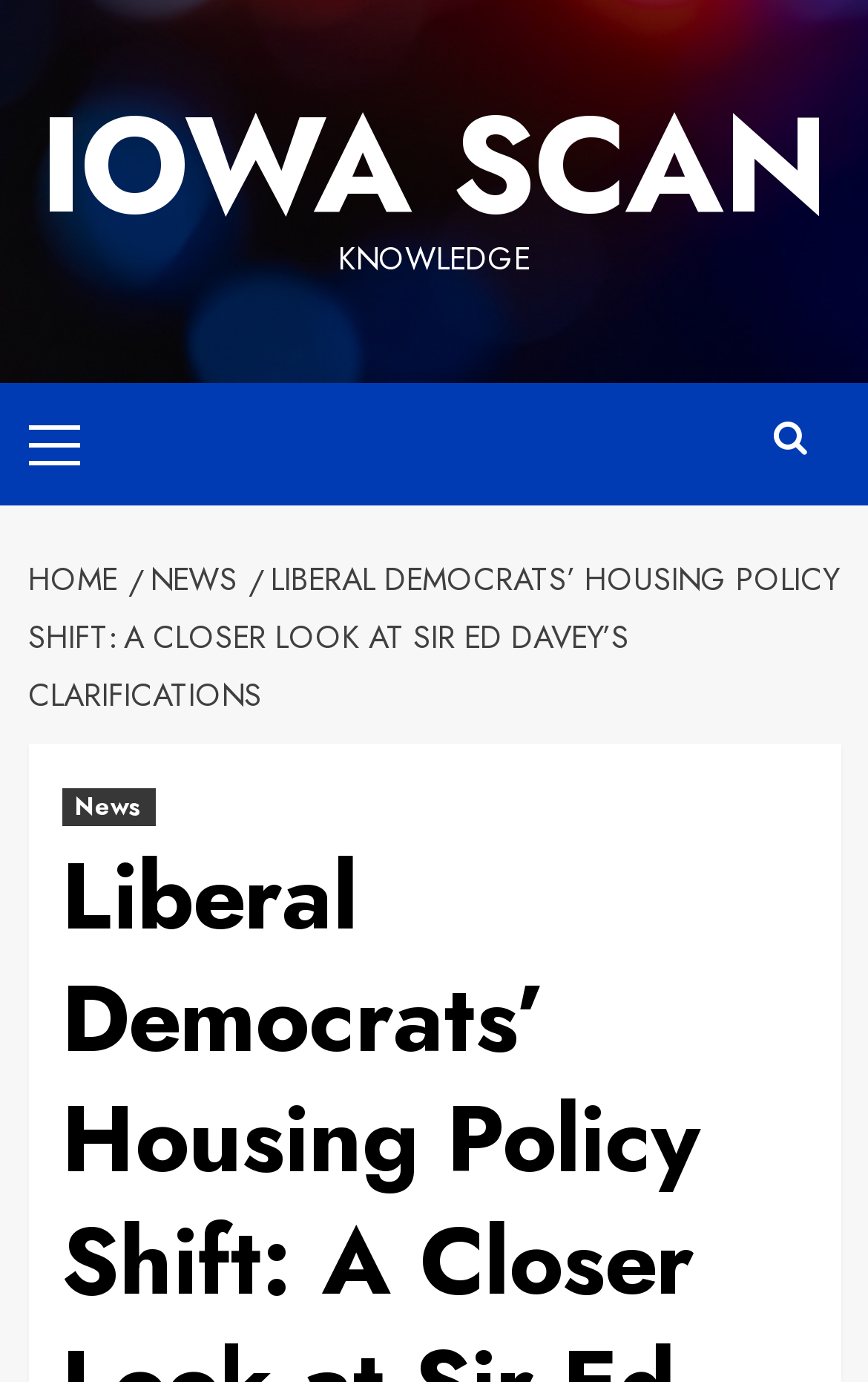Please locate and retrieve the main header text of the webpage.

Liberal Democrats’ Housing Policy Shift: A Closer Look at Sir Ed Davey’s Clarifications